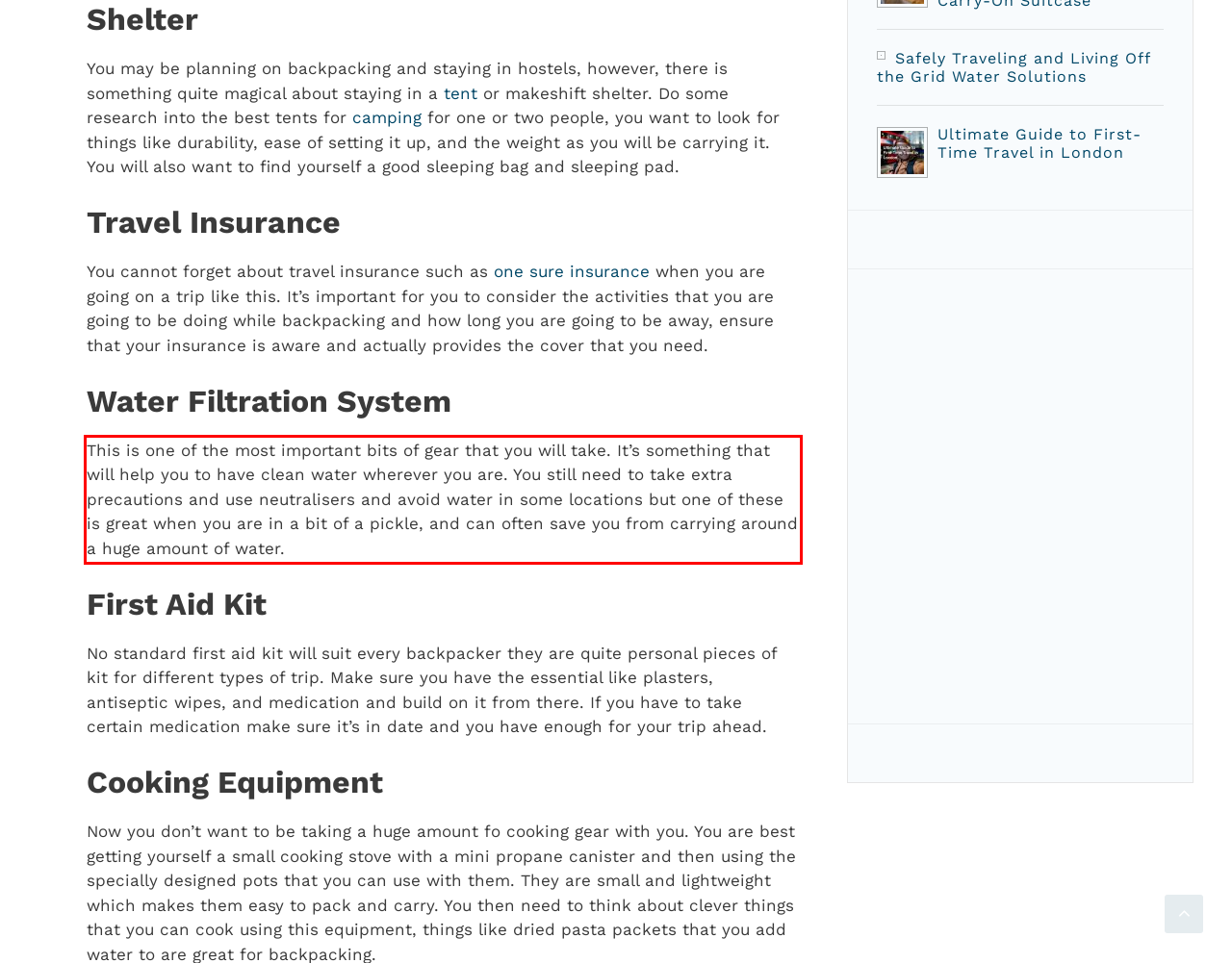Using the provided screenshot, read and generate the text content within the red-bordered area.

This is one of the most important bits of gear that you will take. It’s something that will help you to have clean water wherever you are. You still need to take extra precautions and use neutralisers and avoid water in some locations but one of these is great when you are in a bit of a pickle, and can often save you from carrying around a huge amount of water.